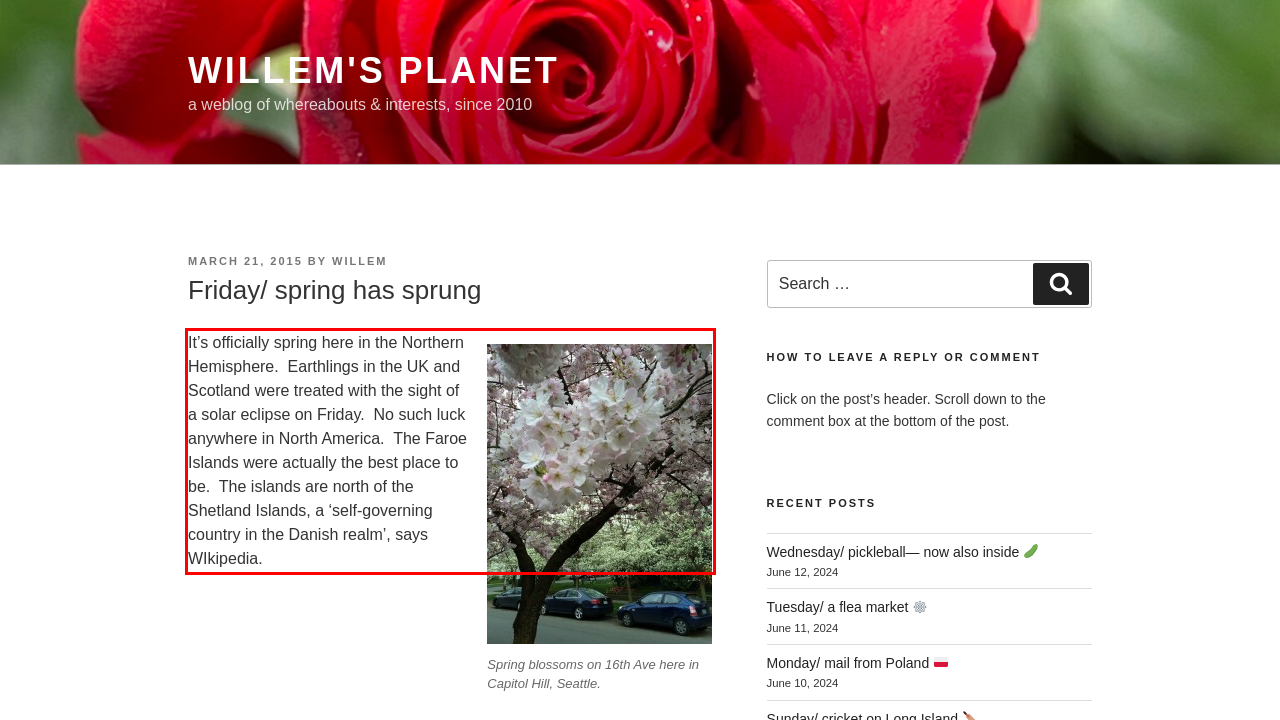You have a screenshot with a red rectangle around a UI element. Recognize and extract the text within this red bounding box using OCR.

It’s officially spring here in the Northern Hemisphere. Earthlings in the UK and Scotland were treated with the sight of a solar eclipse on Friday. No such luck anywhere in North America. The Faroe Islands were actually the best place to be. The islands are north of the Shetland Islands, a ‘self-governing country in the Danish realm’, says WIkipedia.